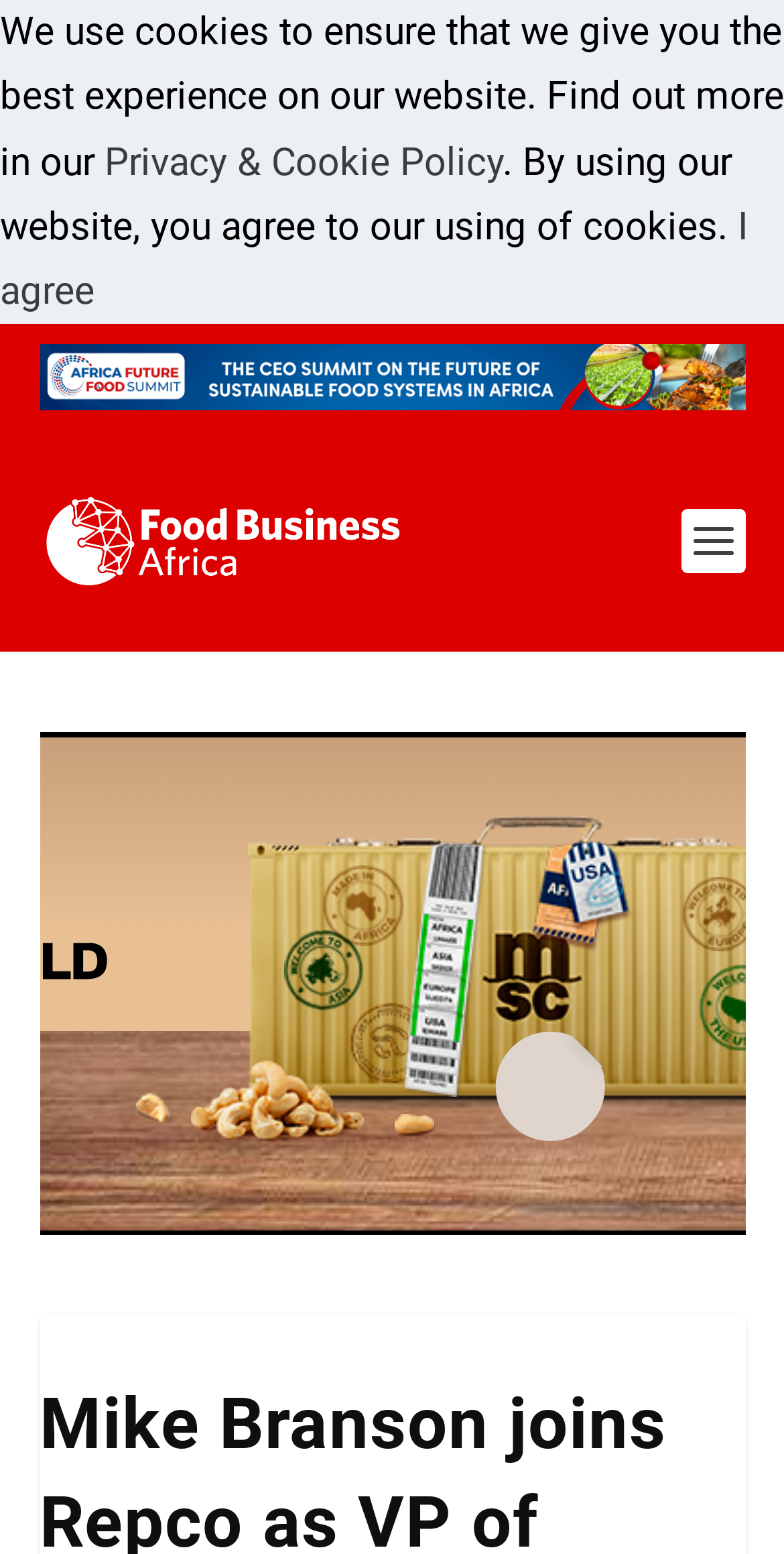What is the topic of the article?
Please provide a comprehensive answer based on the visual information in the image.

I inferred the topic of the article by looking at the root element's text 'Mike Branson joins Repco as VP of milling solutions | Food Business Africa Magazine', which suggests that the article is about Mike Branson joining Repco as VP of milling solutions.